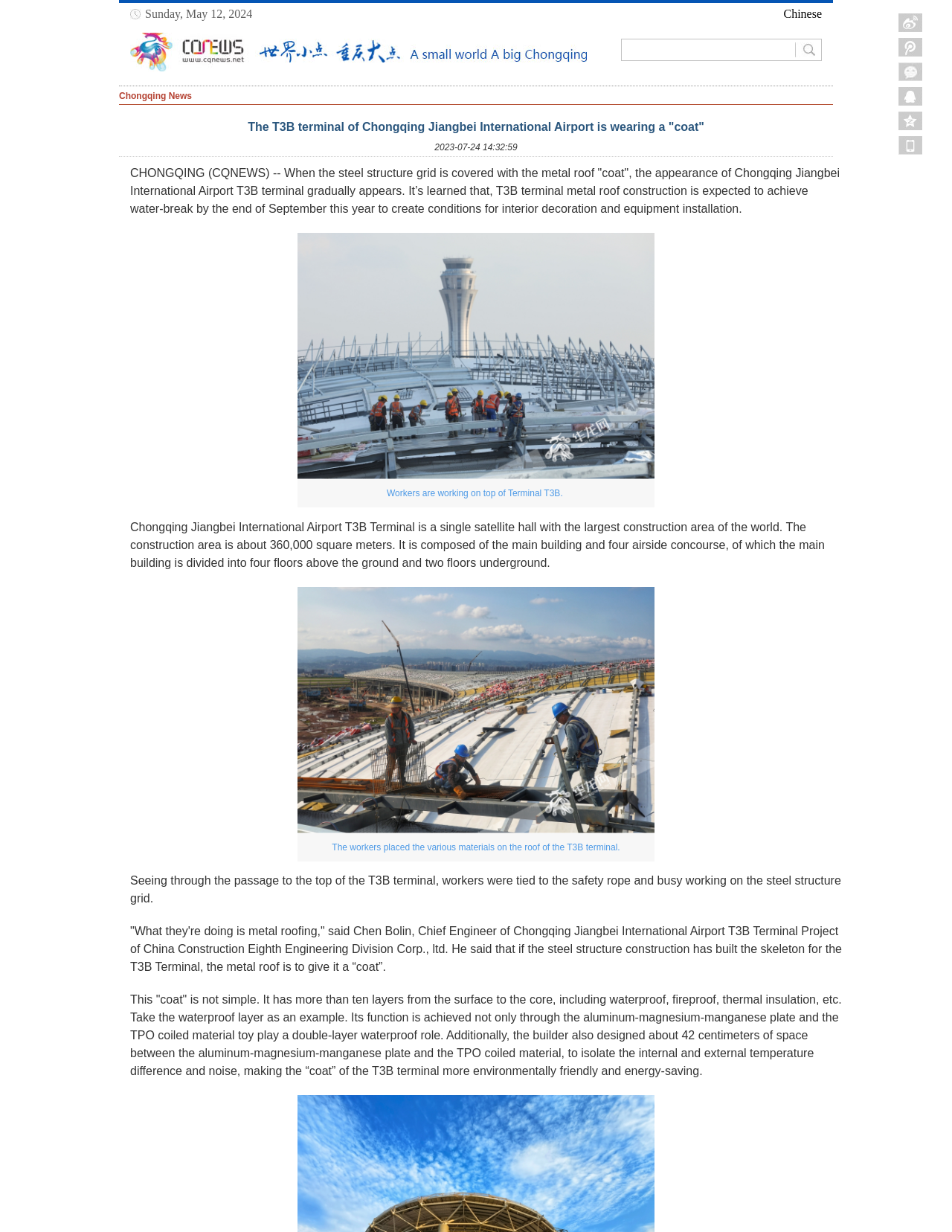What is the expected completion date for the metal roof construction?
Provide a detailed and extensive answer to the question.

According to the article, the metal roof construction is expected to achieve water-break by the end of September this year, which will create conditions for interior decoration and equipment installation.